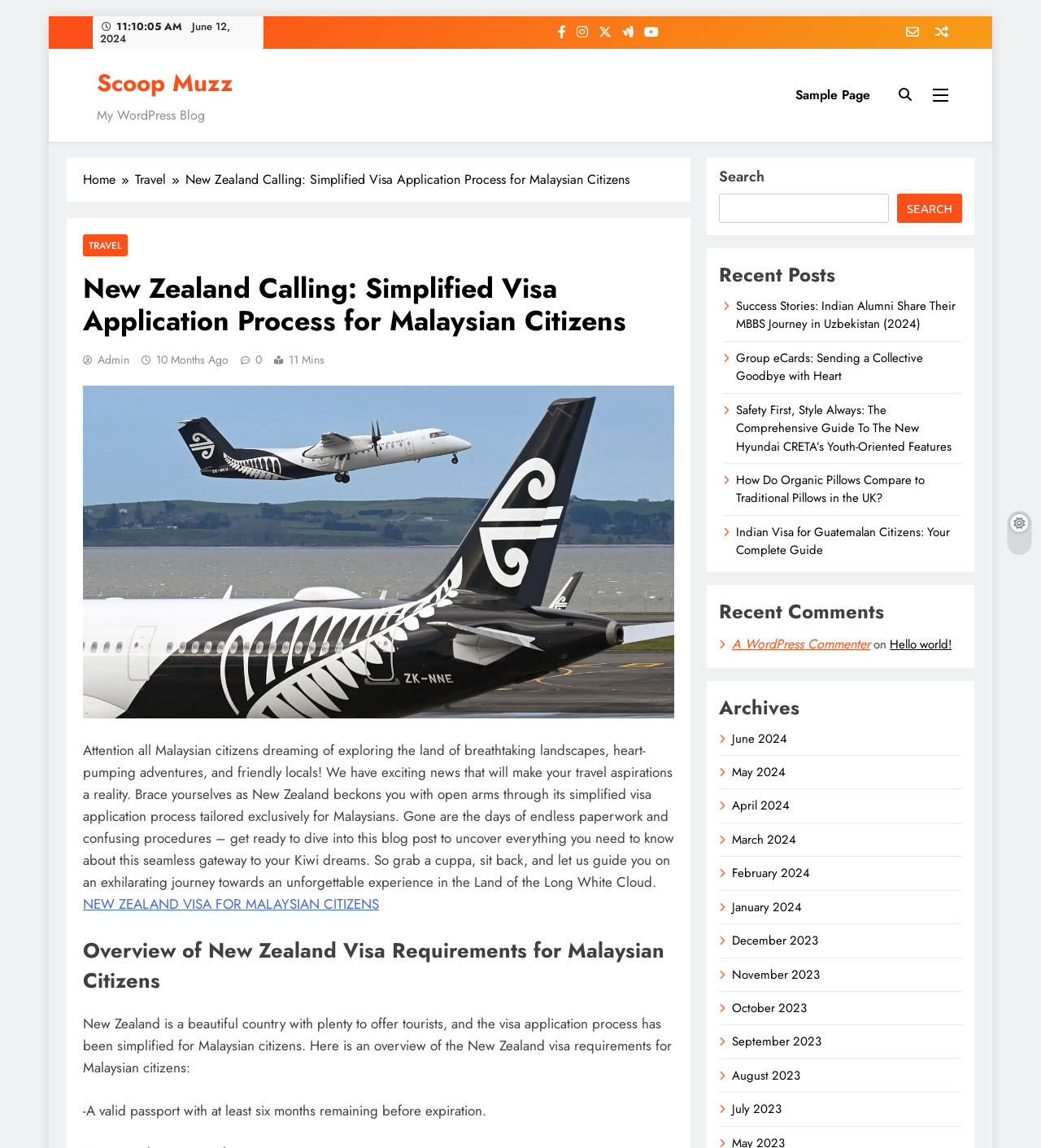Identify the bounding box coordinates of the region that needs to be clicked to carry out this instruction: "Check the 'Recent Comments'". Provide these coordinates as four float numbers ranging from 0 to 1, i.e., [left, top, right, bottom].

[0.691, 0.52, 0.924, 0.545]